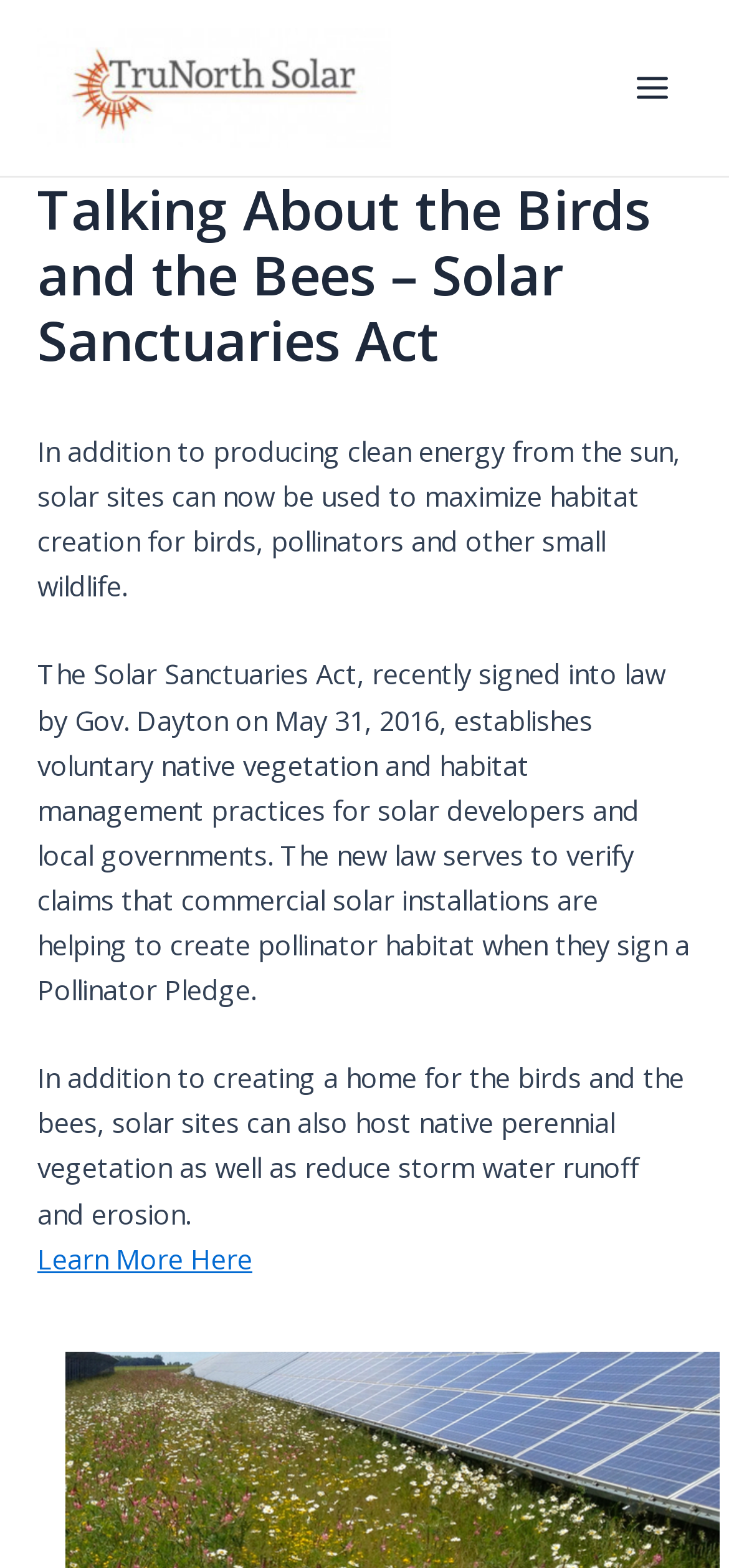What is the purpose of the Solar Sanctuaries Act?
Please provide a full and detailed response to the question.

Based on the webpage content, the Solar Sanctuaries Act is mentioned as a law that establishes voluntary native vegetation and habitat management practices for solar developers and local governments. This implies that the purpose of the act is to create pollinator habitat.